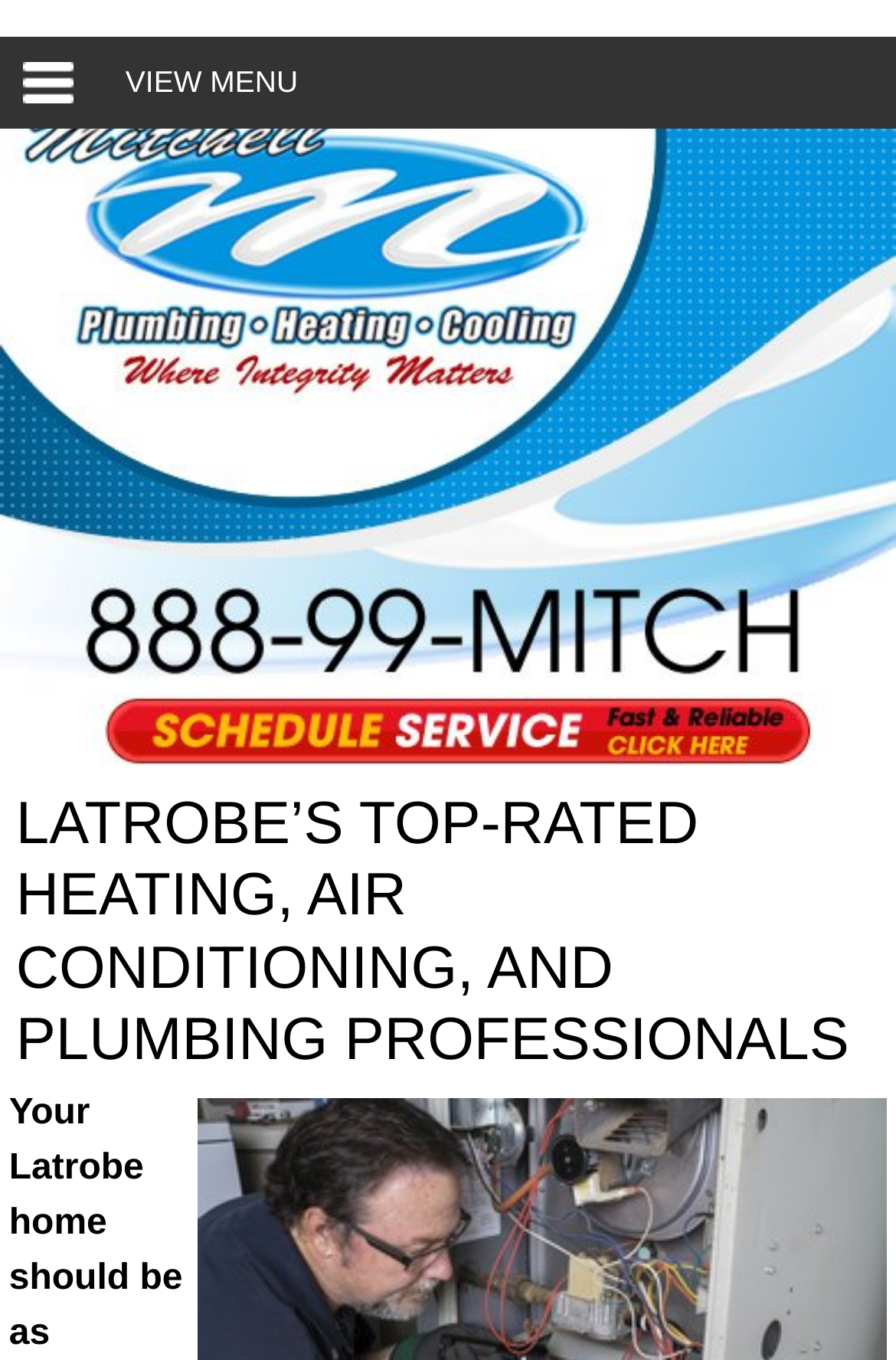Identify the bounding box coordinates of the area you need to click to perform the following instruction: "Learn about heating and cooling".

[0.175, 0.071, 0.537, 0.139]